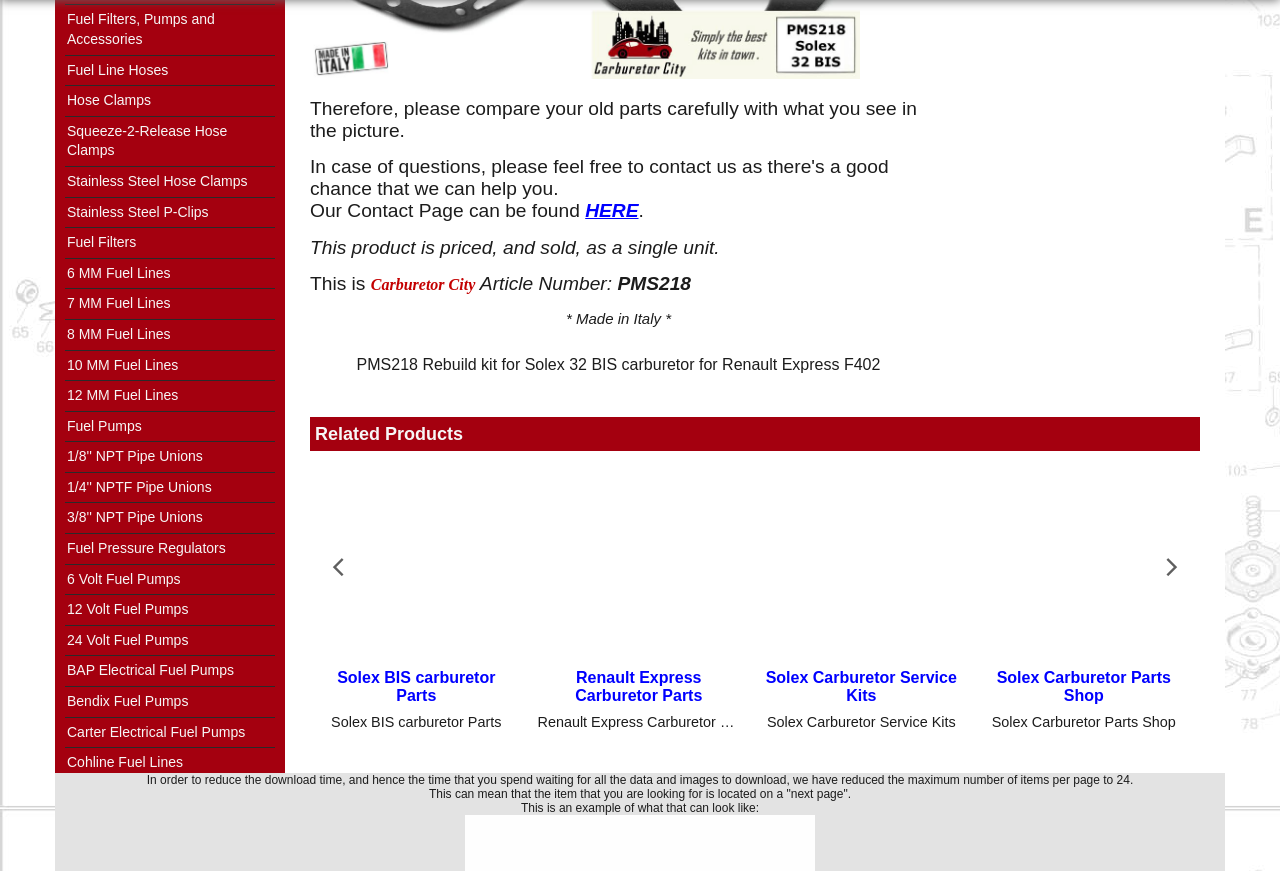Determine the bounding box coordinates of the clickable region to execute the instruction: "Check Related Products". The coordinates should be four float numbers between 0 and 1, denoted as [left, top, right, bottom].

[0.246, 0.487, 0.362, 0.51]